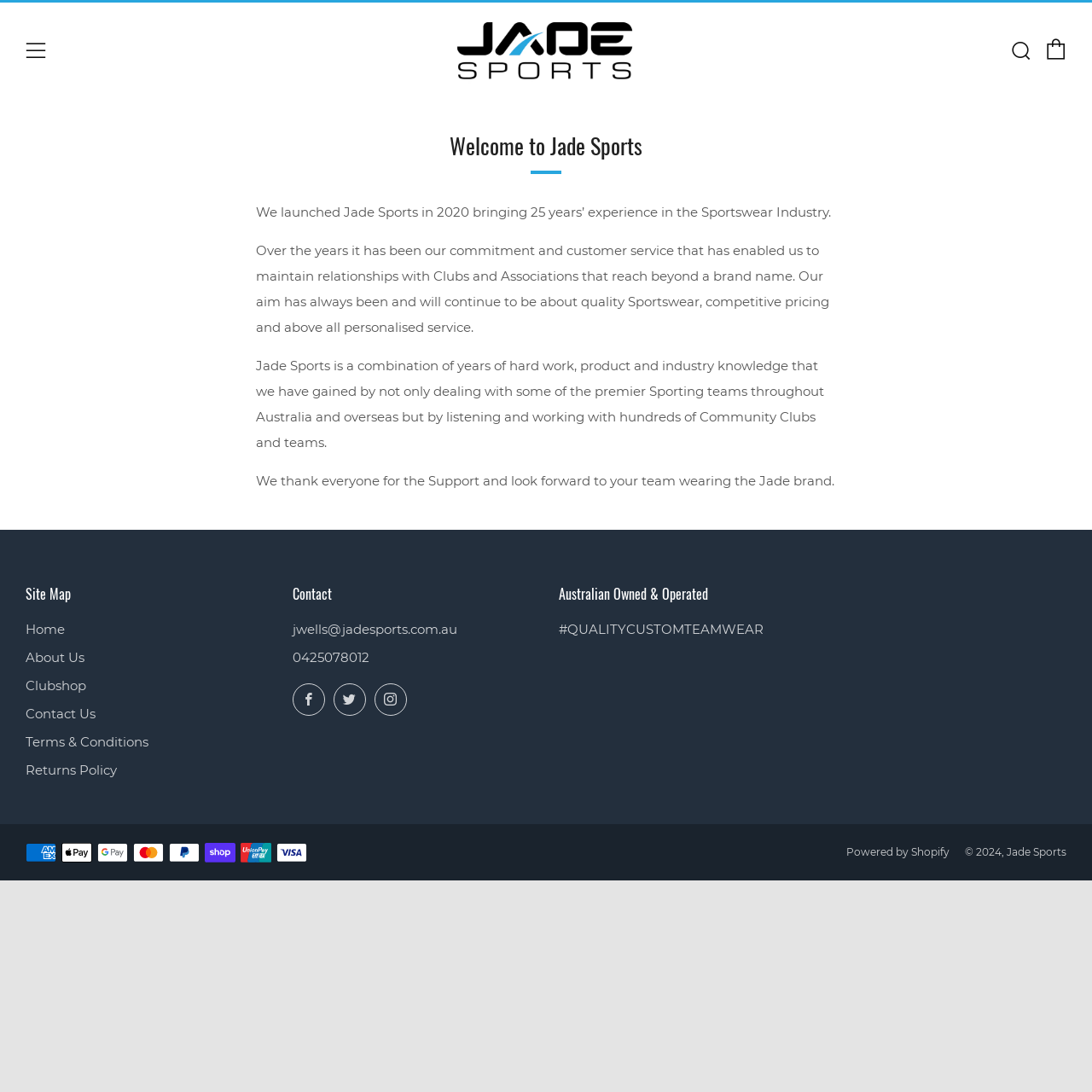Give a detailed account of the webpage's layout and content.

The webpage is about Jade Sports, a sportswear company that was launched in 2020 with 25 years of experience in the industry. At the top of the page, there is a logo and a navigation menu with links to "Menu", "Search", and "Cart". Below the navigation menu, there is a heading that reads "Welcome to Jade Sports". 

Under the heading, there are four paragraphs of text that describe the company's commitment to quality sportswear, competitive pricing, and personalized service. The text also mentions the company's experience working with premier sporting teams and community clubs.

On the left side of the page, there is a section with links to "Site Map", "Home", "About Us", "Clubshop", "Contact Us", "Terms & Conditions", and "Returns Policy". Below this section, there is a "Contact" section with links to an email address, phone number, and social media profiles.

On the right side of the page, there is a section that highlights the company's Australian ownership and operation. Below this section, there are images of various payment methods accepted by the company, including American Express, Apple Pay, Google Pay, Mastercard, PayPal, Shop Pay, Union Pay, and Visa.

At the bottom of the page, there is a link to "Powered by Shopify" and a copyright notice that reads "© 2024, Jade Sports".